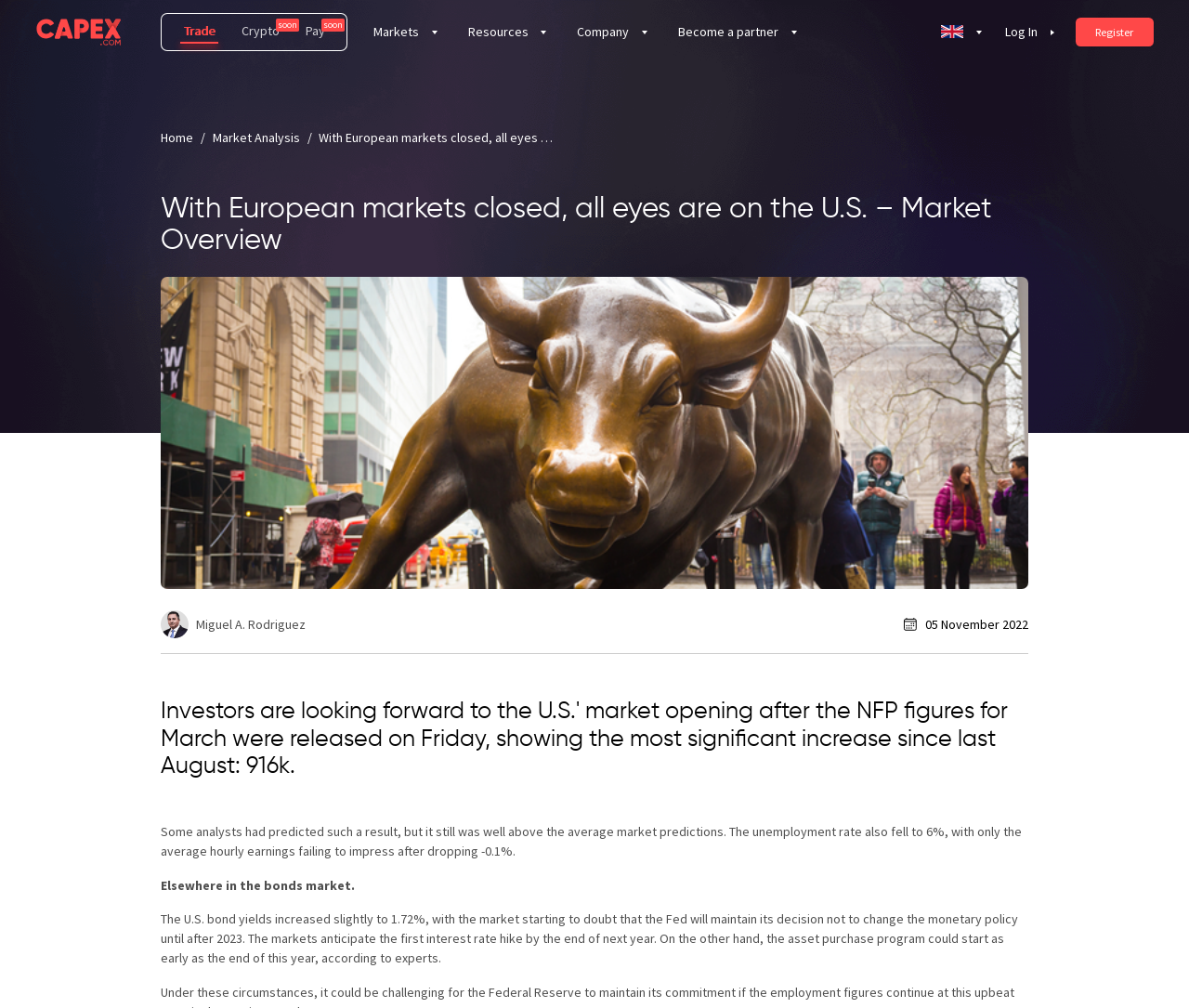What is the topic of the main article?
Give a single word or phrase answer based on the content of the image.

Market Overview